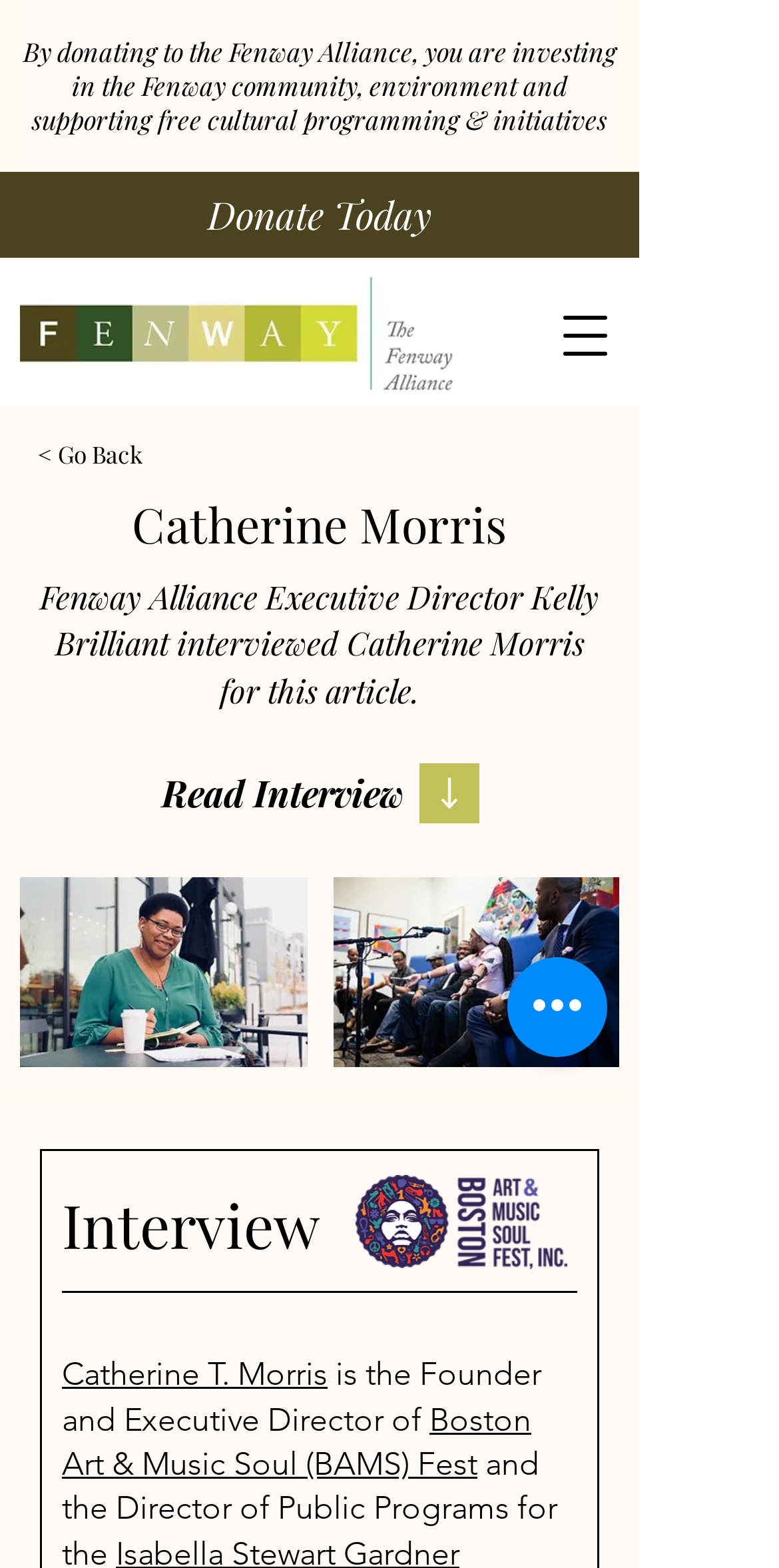Find the bounding box coordinates of the area to click in order to follow the instruction: "Read Interview".

[0.136, 0.487, 0.518, 0.525]